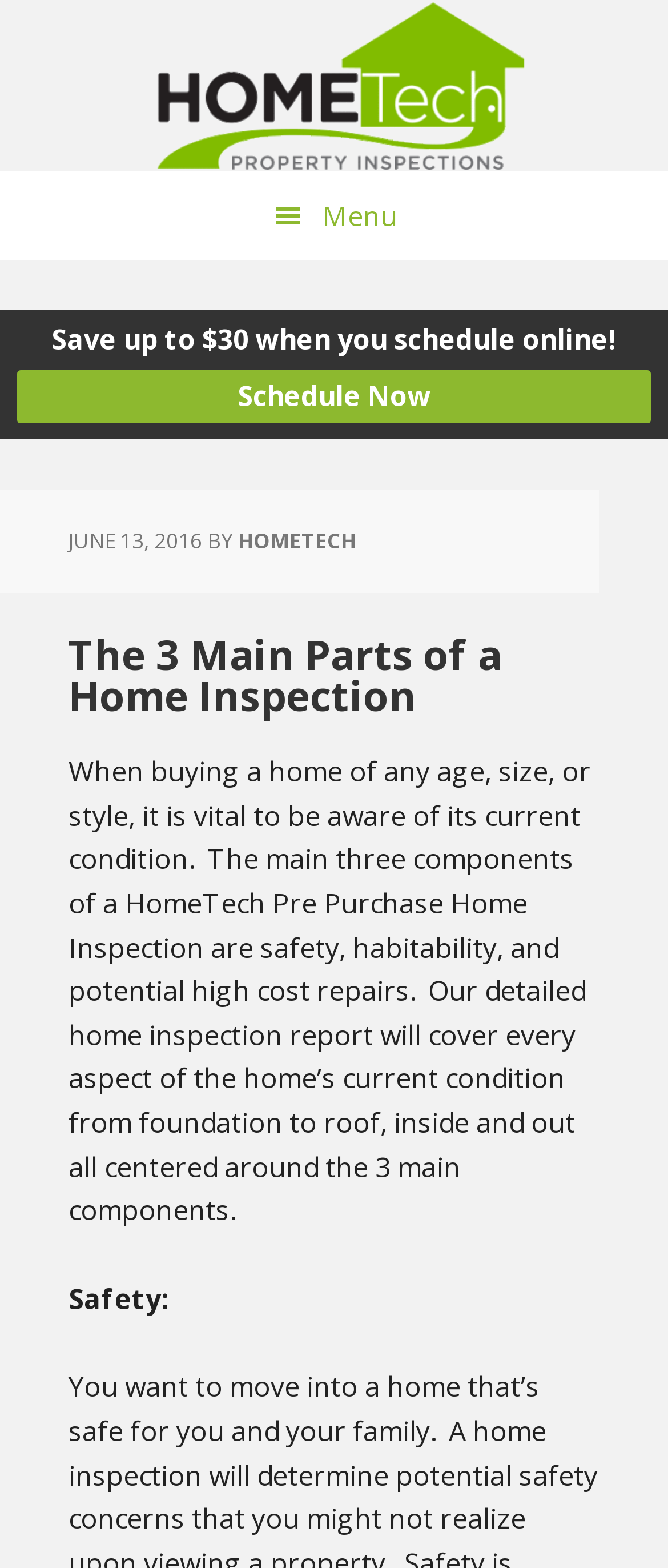Given the content of the image, can you provide a detailed answer to the question?
What is the date of the blog post?

The webpage displays a timestamp 'JUNE 13, 2016' which indicates the date when the blog post was published.